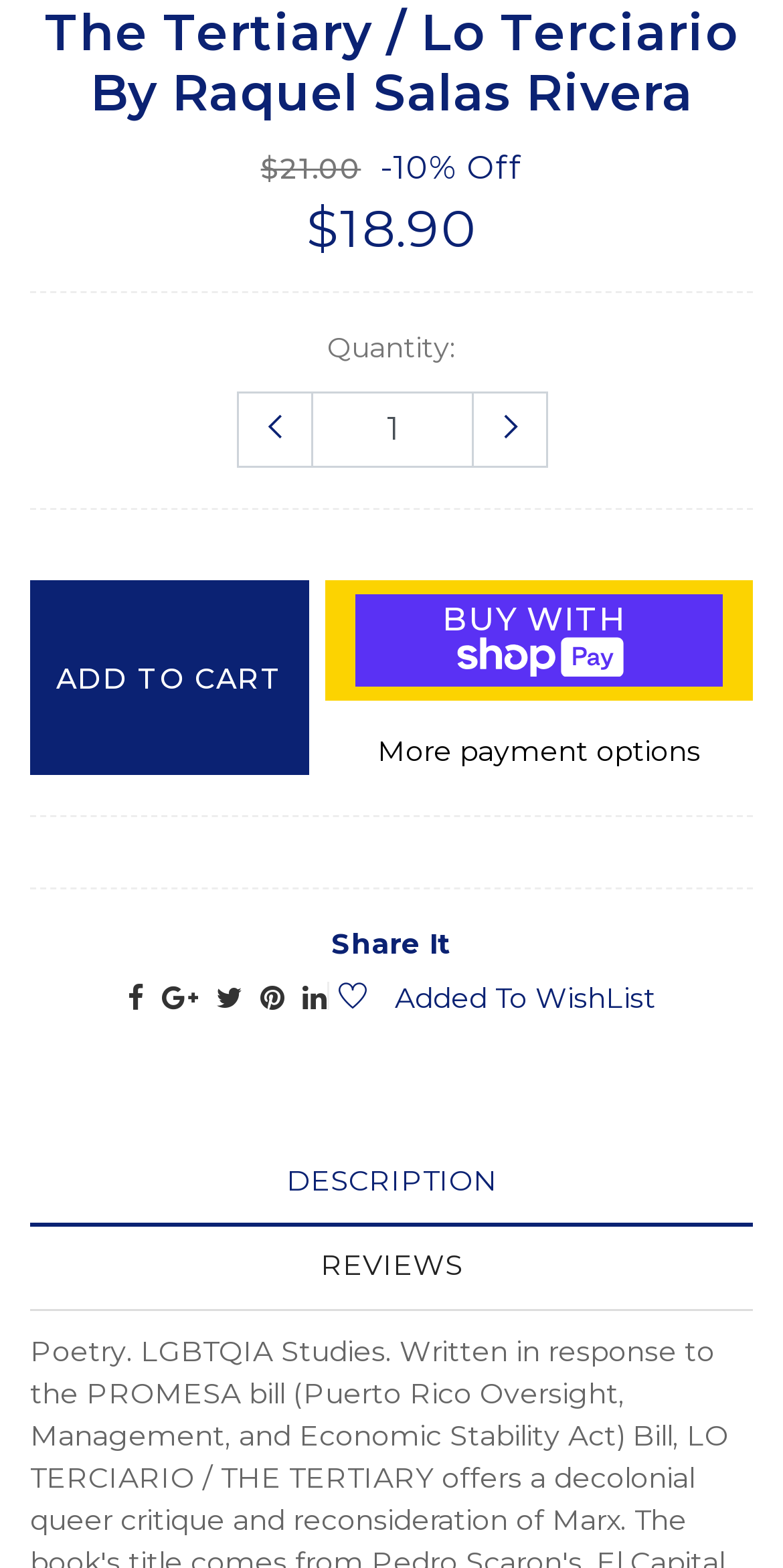Please determine the bounding box coordinates of the area that needs to be clicked to complete this task: 'Click the 'ADD TO CART' button'. The coordinates must be four float numbers between 0 and 1, formatted as [left, top, right, bottom].

[0.038, 0.37, 0.394, 0.494]